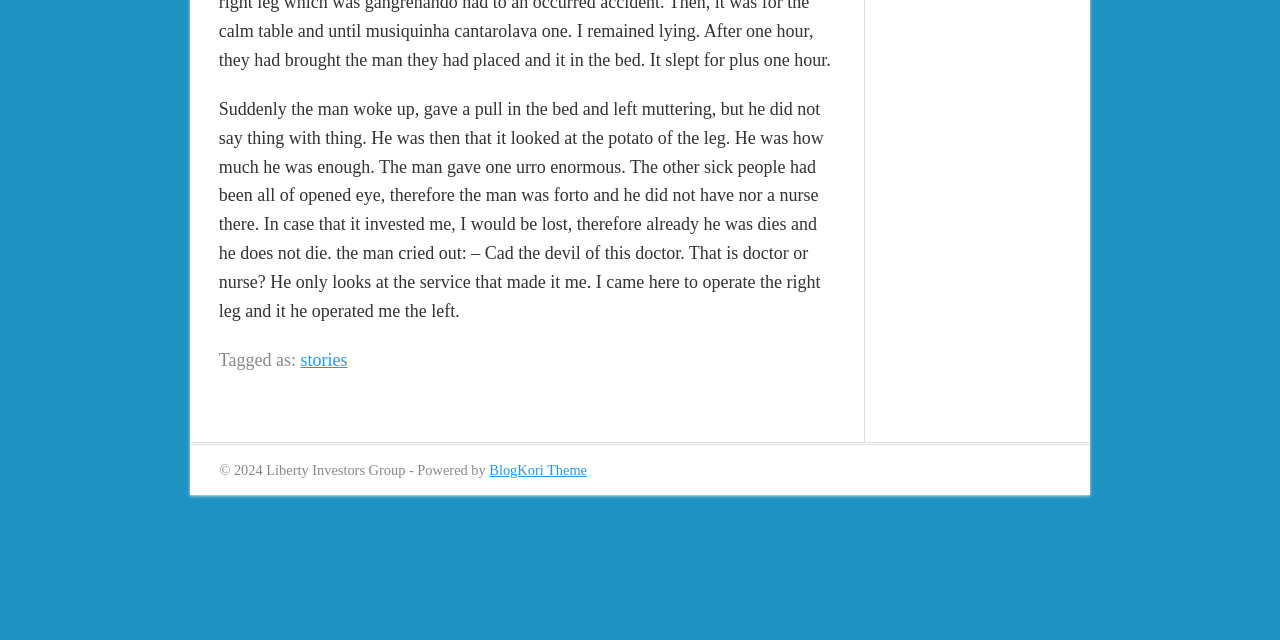From the given element description: "stories", find the bounding box for the UI element. Provide the coordinates as four float numbers between 0 and 1, in the order [left, top, right, bottom].

[0.235, 0.547, 0.271, 0.578]